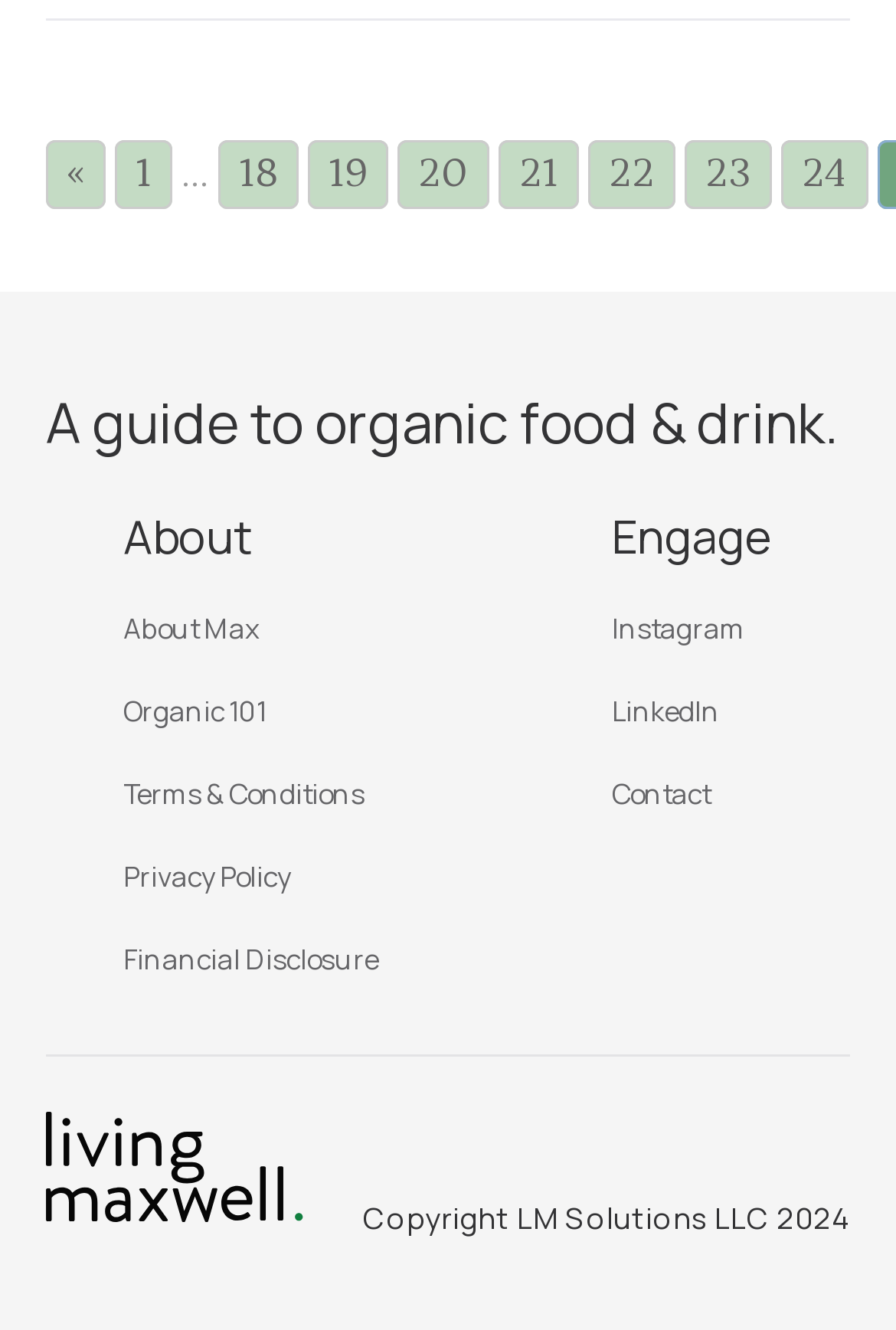Locate the UI element described by Terms & Conditions and provide its bounding box coordinates. Use the format (top-left x, top-left y, bottom-right x, bottom-right y) with all values as floating point numbers between 0 and 1.

[0.138, 0.581, 0.407, 0.611]